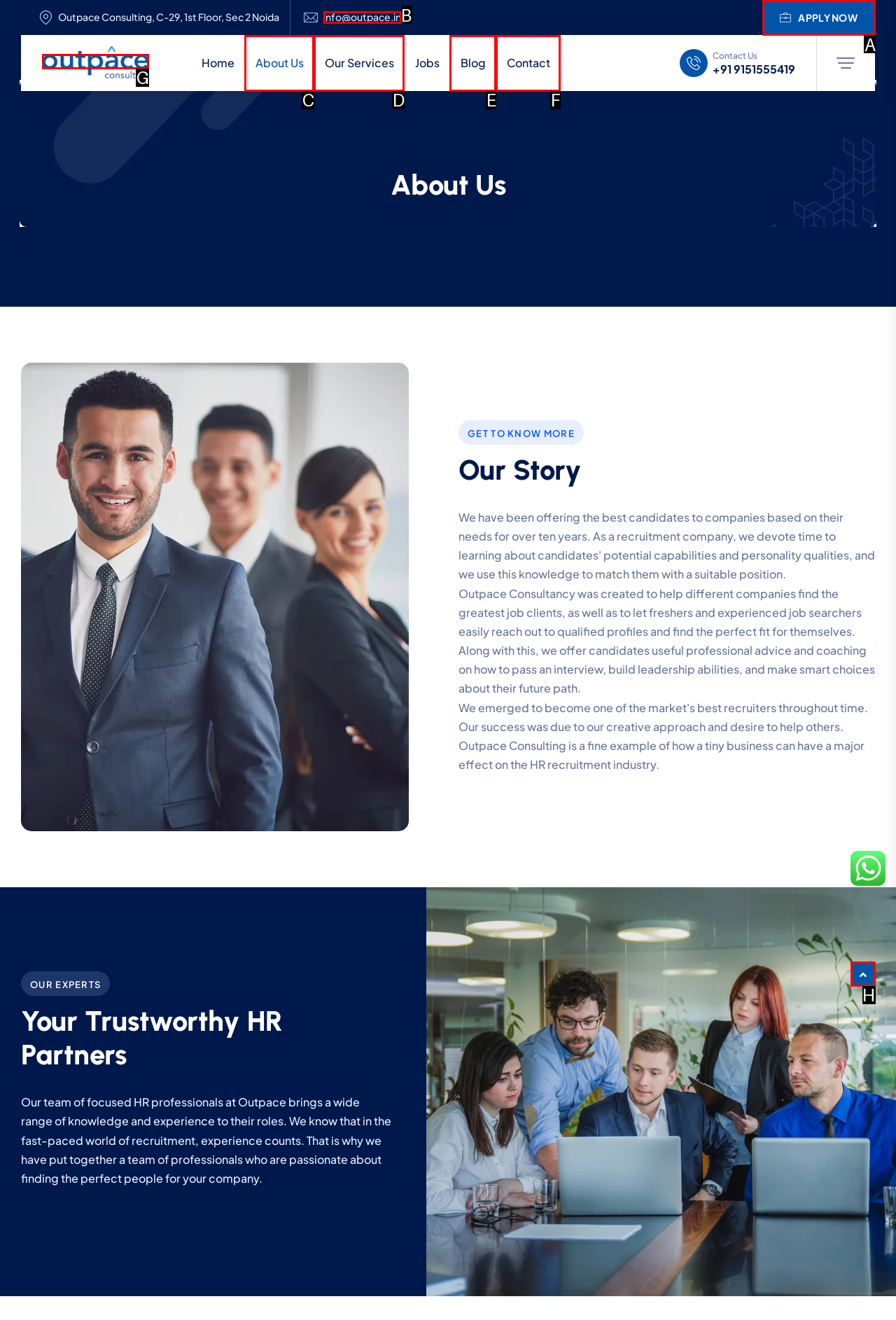Determine which HTML element to click to execute the following task: View the gallery Answer with the letter of the selected option.

None